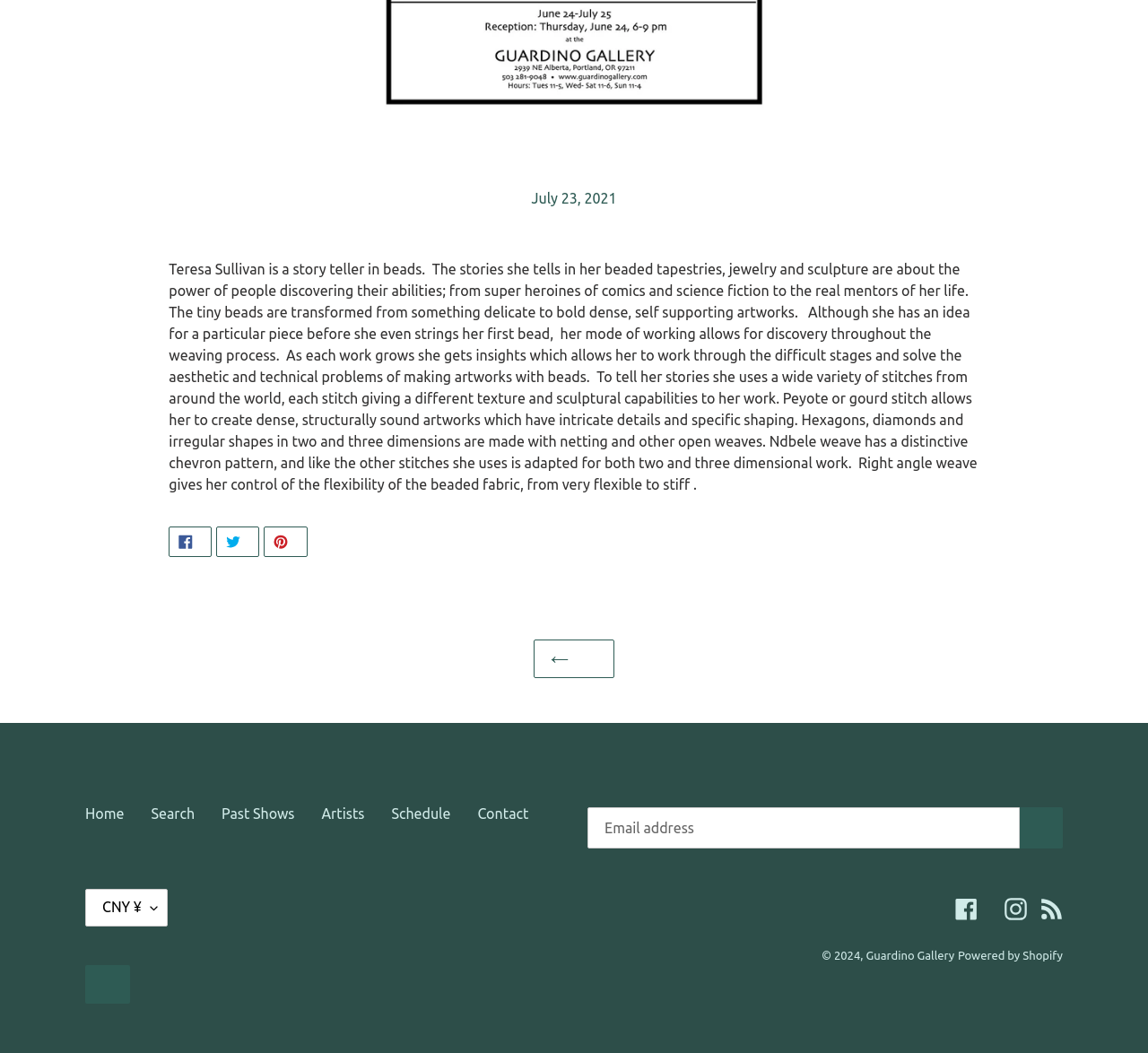Based on the element description Share Share on Facebook, identify the bounding box of the UI element in the given webpage screenshot. The coordinates should be in the format (top-left x, top-left y, bottom-right x, bottom-right y) and must be between 0 and 1.

[0.147, 0.5, 0.184, 0.529]